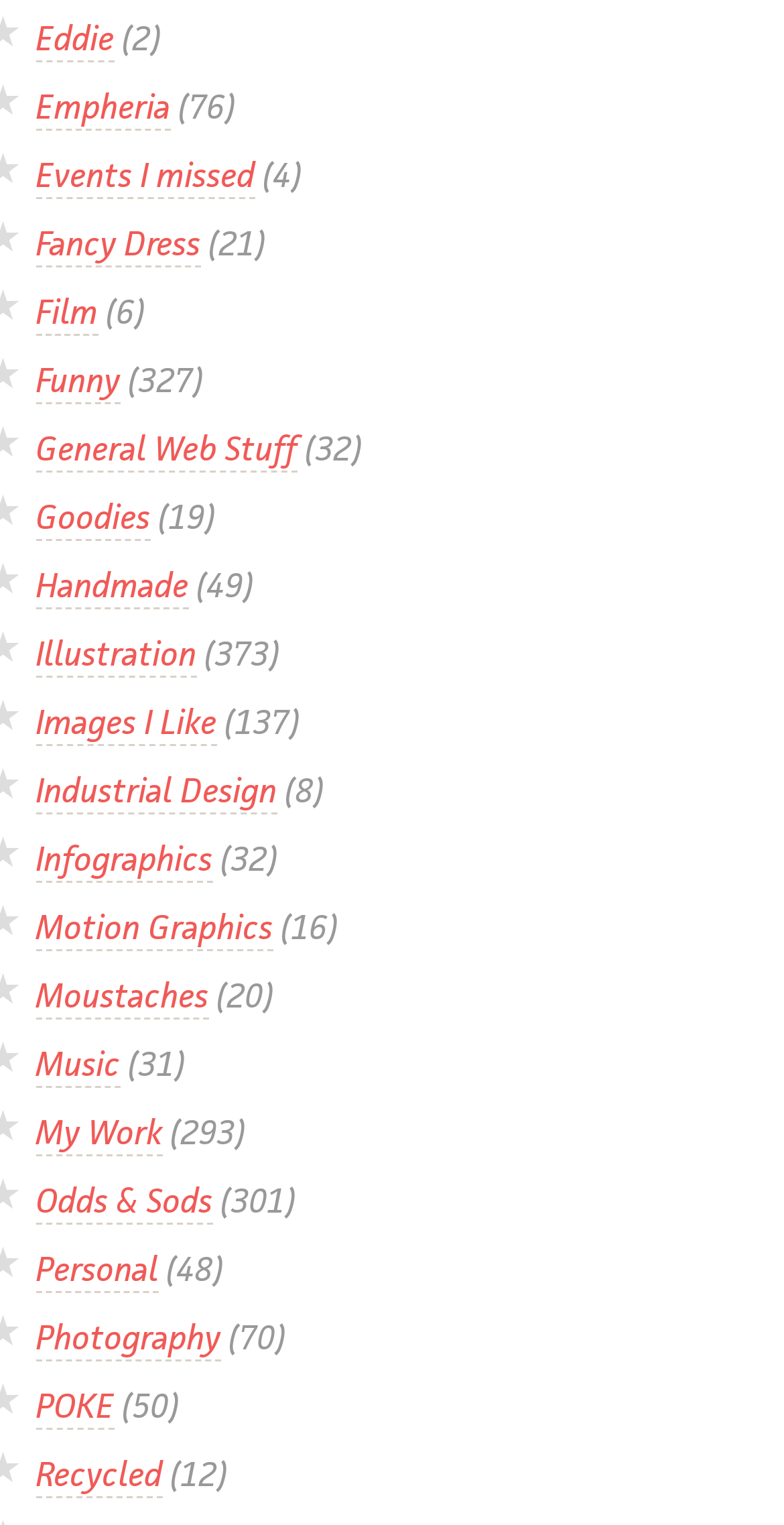Determine the bounding box of the UI element mentioned here: "Images I Like". The coordinates must be in the format [left, top, right, bottom] with values ranging from 0 to 1.

[0.046, 0.459, 0.276, 0.489]